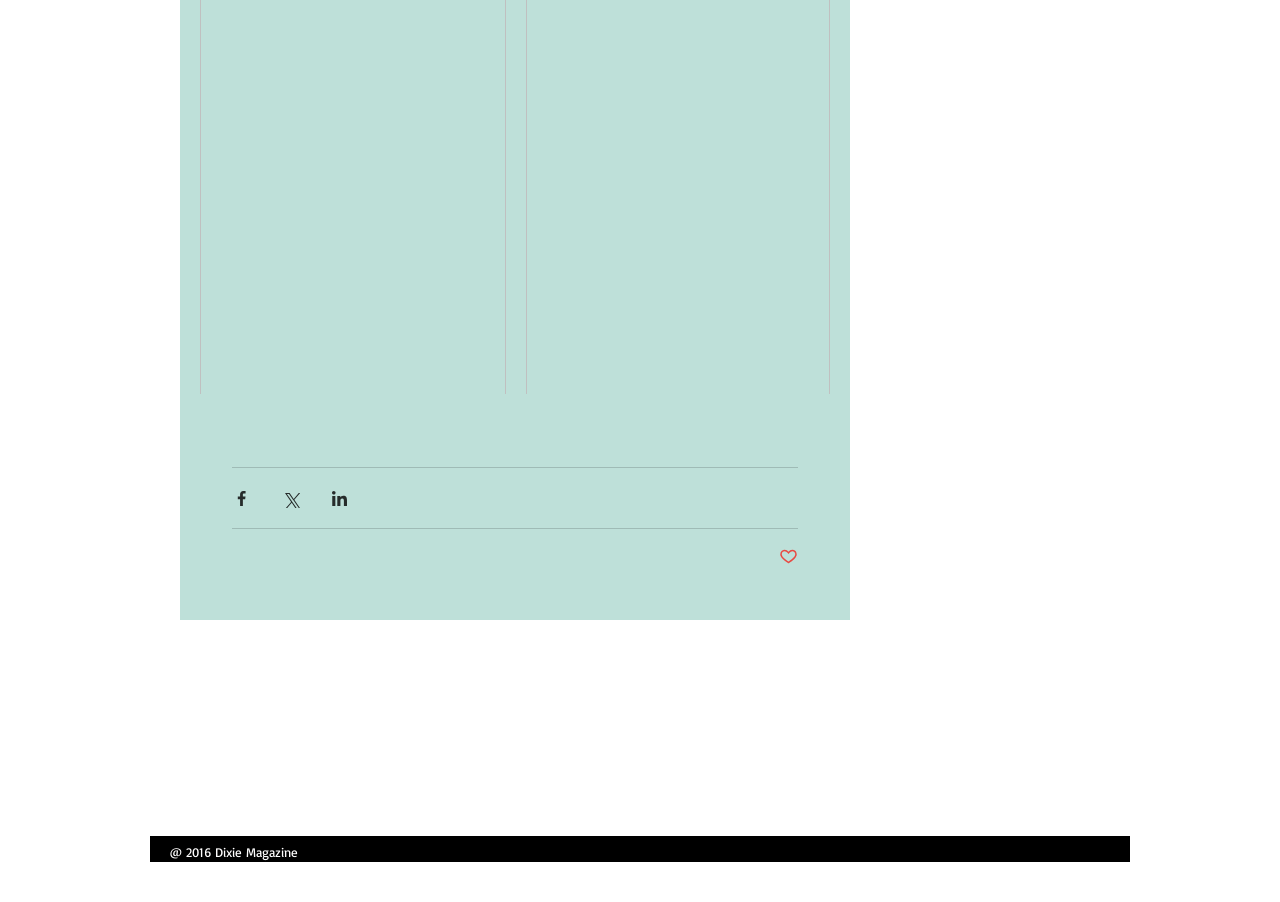Using the provided element description: "aria-label="w-facebook"", determine the bounding box coordinates of the corresponding UI element in the screenshot.

[0.83, 0.93, 0.846, 0.953]